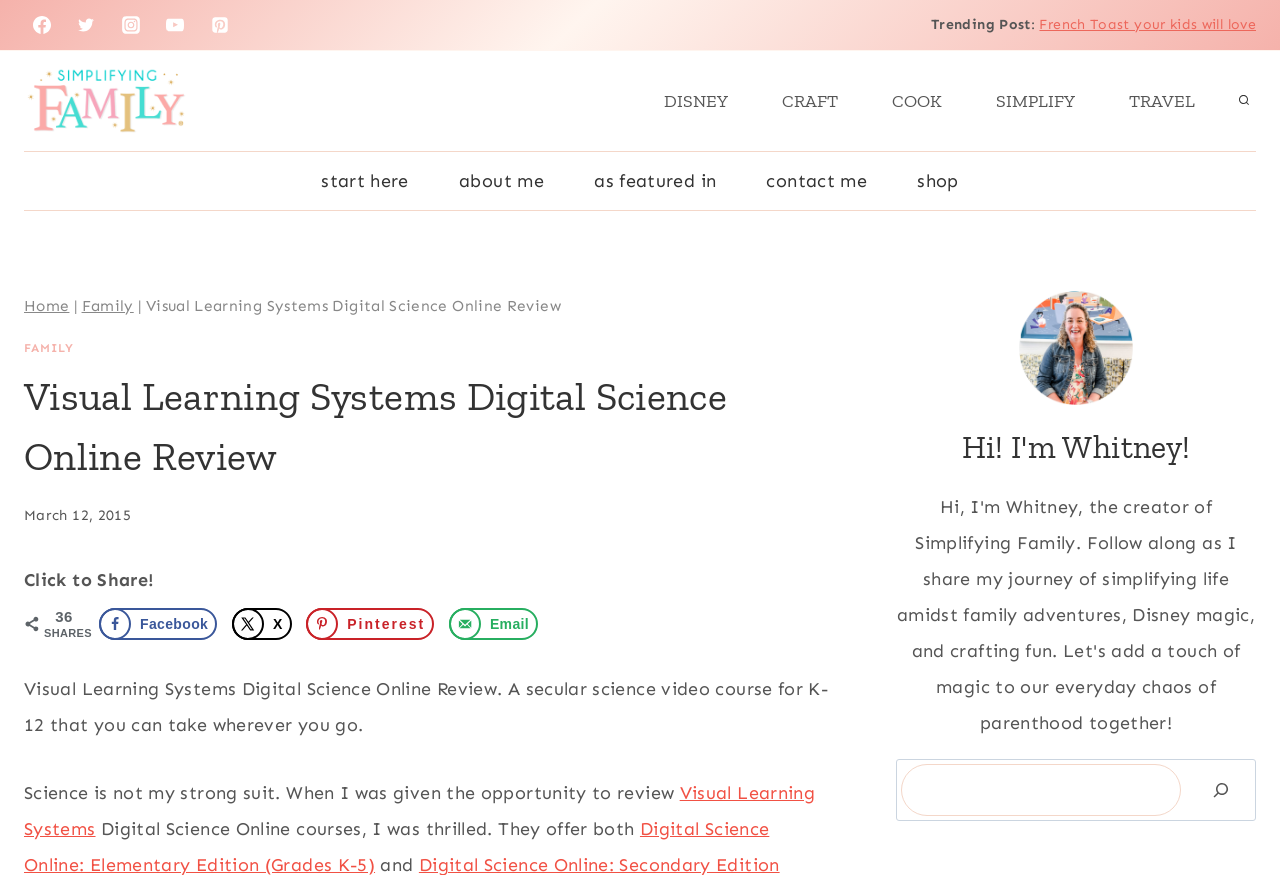Find the bounding box coordinates for the area that should be clicked to accomplish the instruction: "View Search Form".

[0.962, 0.102, 0.981, 0.129]